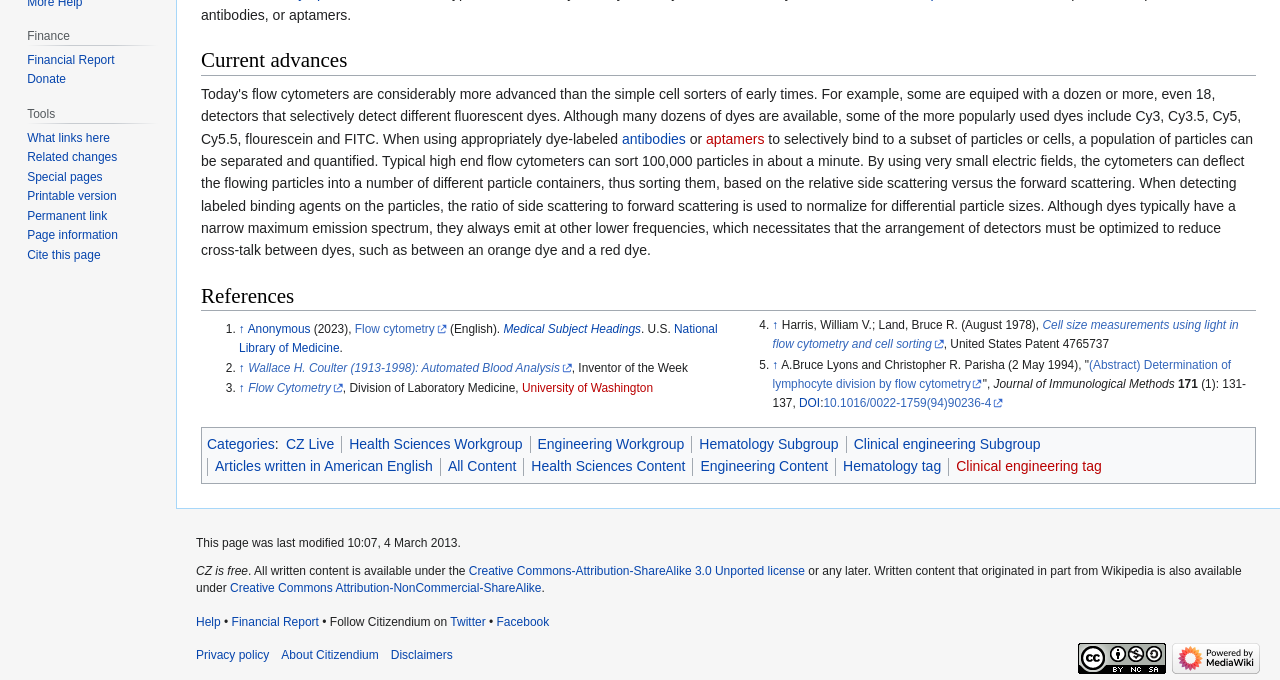Locate the bounding box of the UI element defined by this description: "Medical Subject Headings". The coordinates should be given as four float numbers between 0 and 1, formatted as [left, top, right, bottom].

[0.393, 0.473, 0.501, 0.494]